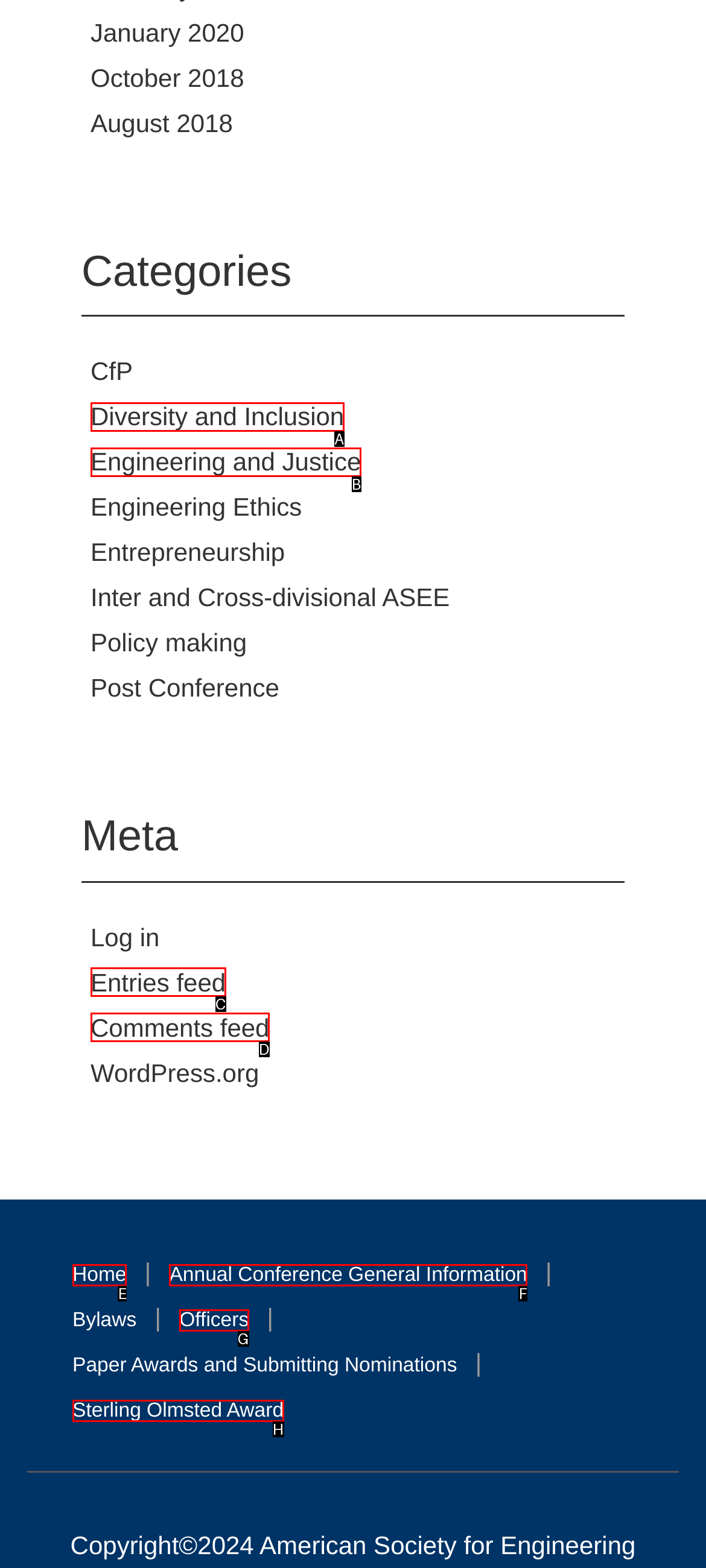Choose the HTML element that aligns with the description: Engineering and Justice. Indicate your choice by stating the letter.

B